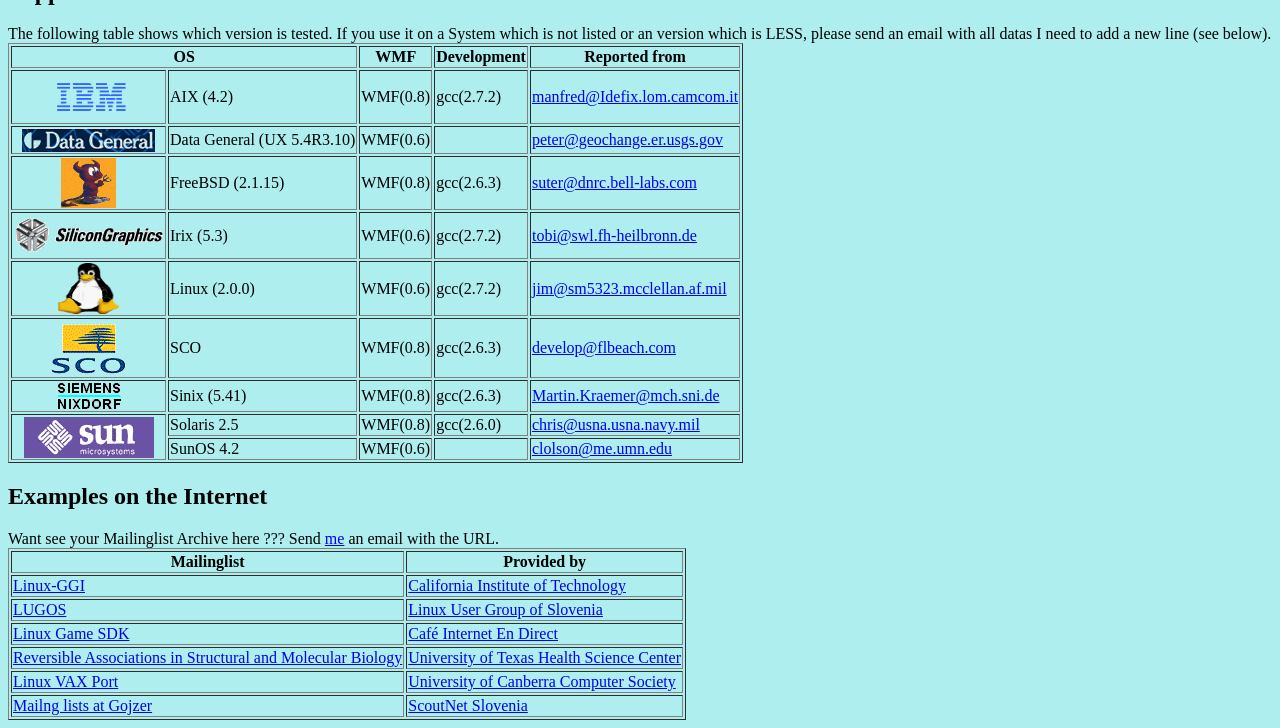What is the OS in the first row?
Look at the webpage screenshot and answer the question with a detailed explanation.

I looked at the first row in the table and found the OS column, which contains the value 'AIX (4.2)'.